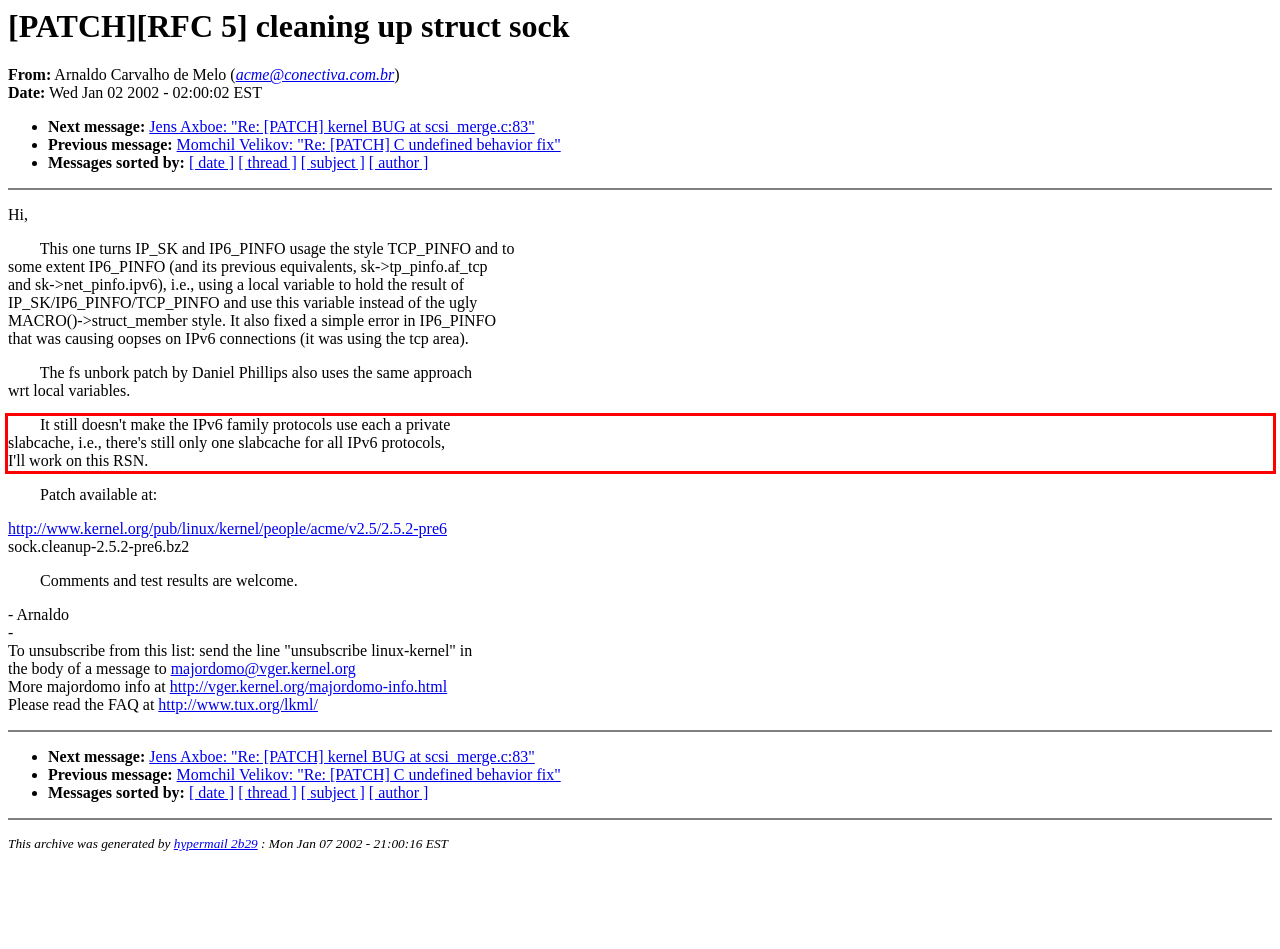Analyze the red bounding box in the provided webpage screenshot and generate the text content contained within.

It still doesn't make the IPv6 family protocols use each a private slabcache, i.e., there's still only one slabcache for all IPv6 protocols, I'll work on this RSN.